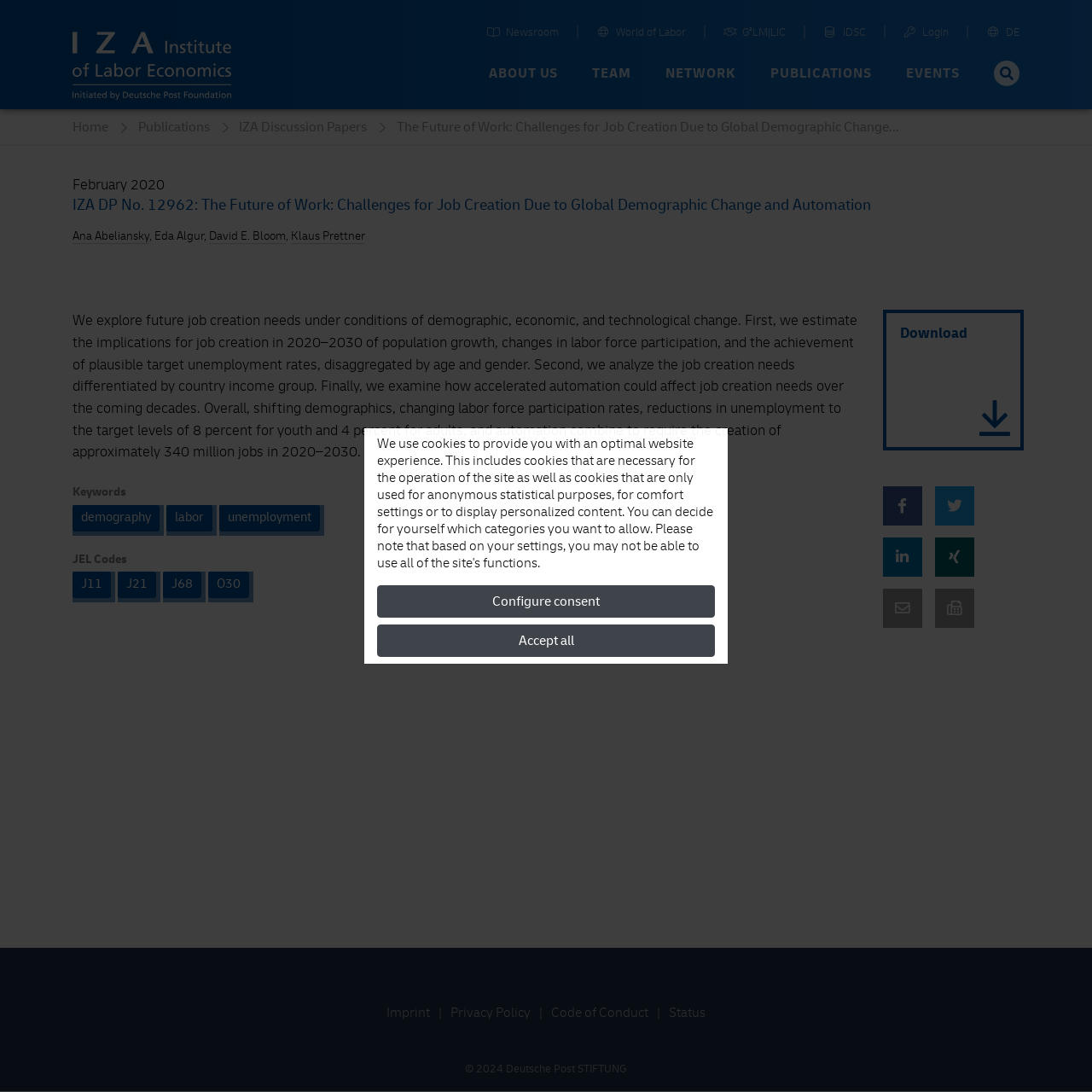Identify the bounding box coordinates for the element you need to click to achieve the following task: "Go to Newsroom". The coordinates must be four float values ranging from 0 to 1, formatted as [left, top, right, bottom].

[0.446, 0.025, 0.512, 0.039]